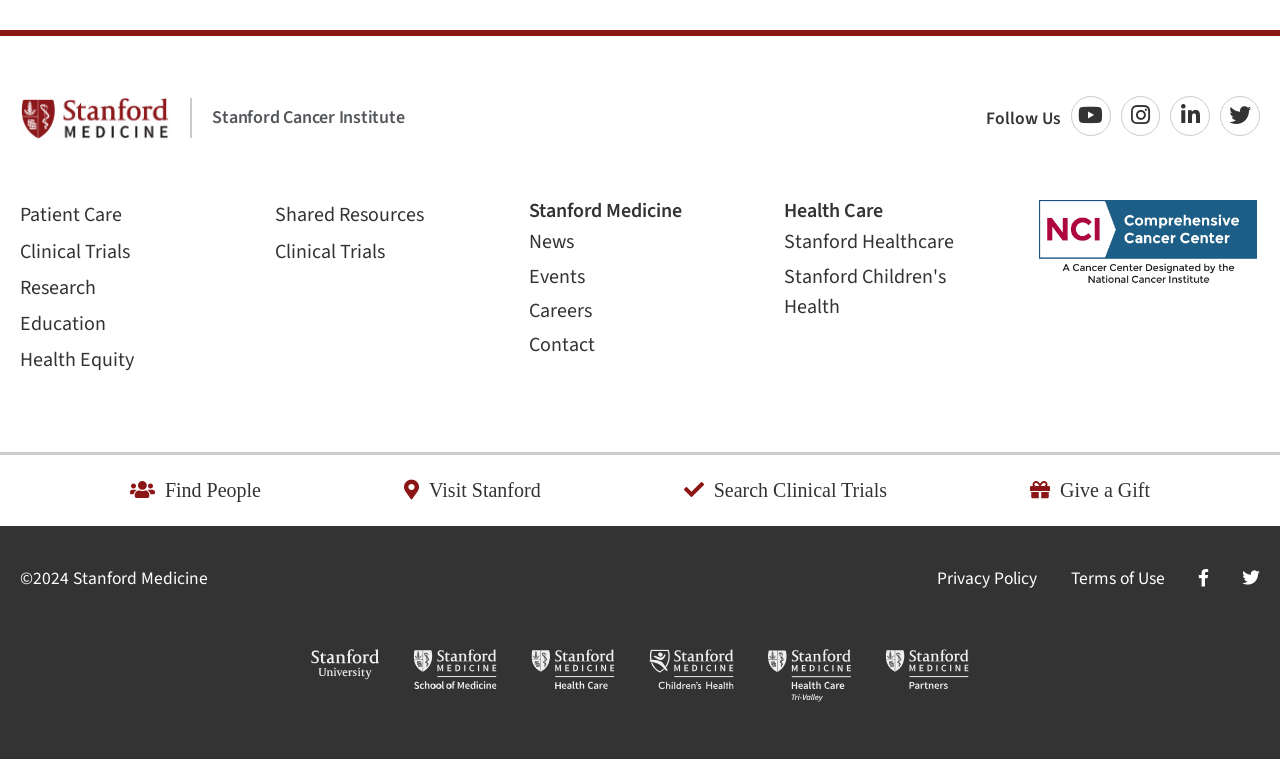Locate the bounding box coordinates of the clickable region to complete the following instruction: "Find People."

[0.101, 0.625, 0.204, 0.665]